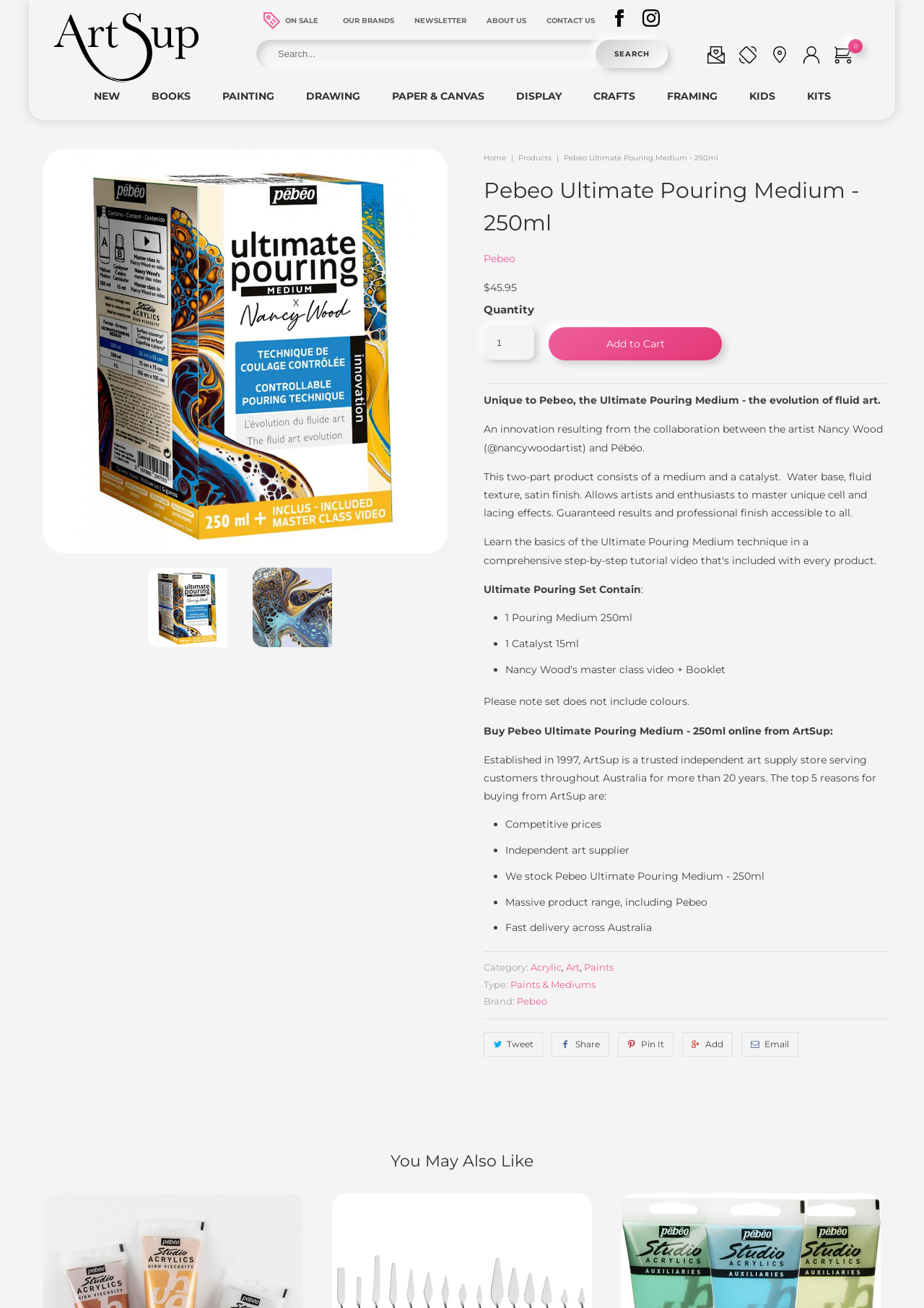Please examine the image and answer the question with a detailed explanation:
How many items are included in the Ultimate Pouring Set?

The number of items included in the Ultimate Pouring Set can be found in the product description section, where it lists '1 Pouring Medium 250ml' and '1 Catalyst 15ml'.